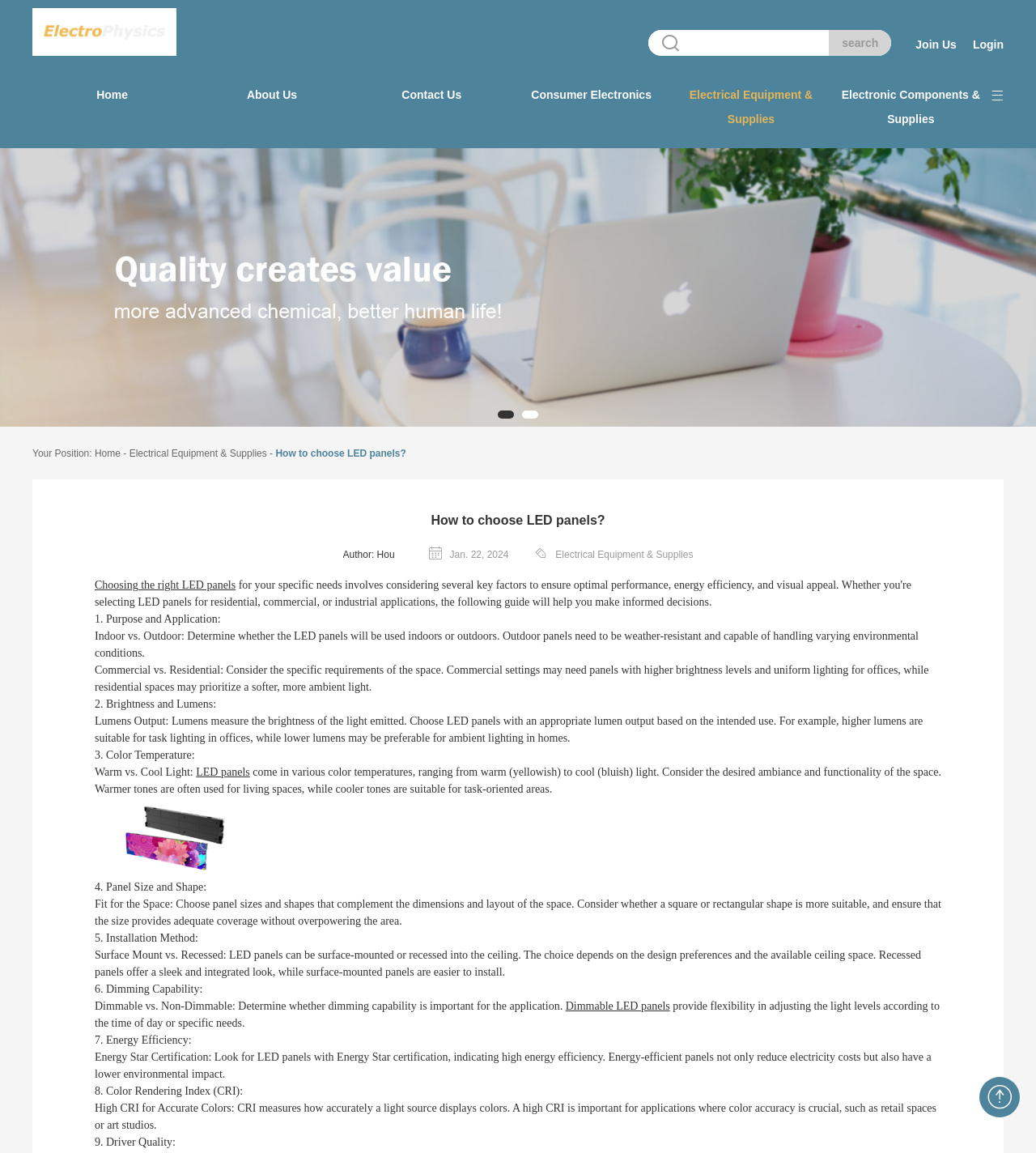Provide the bounding box coordinates of the HTML element this sentence describes: "Dimmable LED panels". The bounding box coordinates consist of four float numbers between 0 and 1, i.e., [left, top, right, bottom].

[0.546, 0.867, 0.647, 0.878]